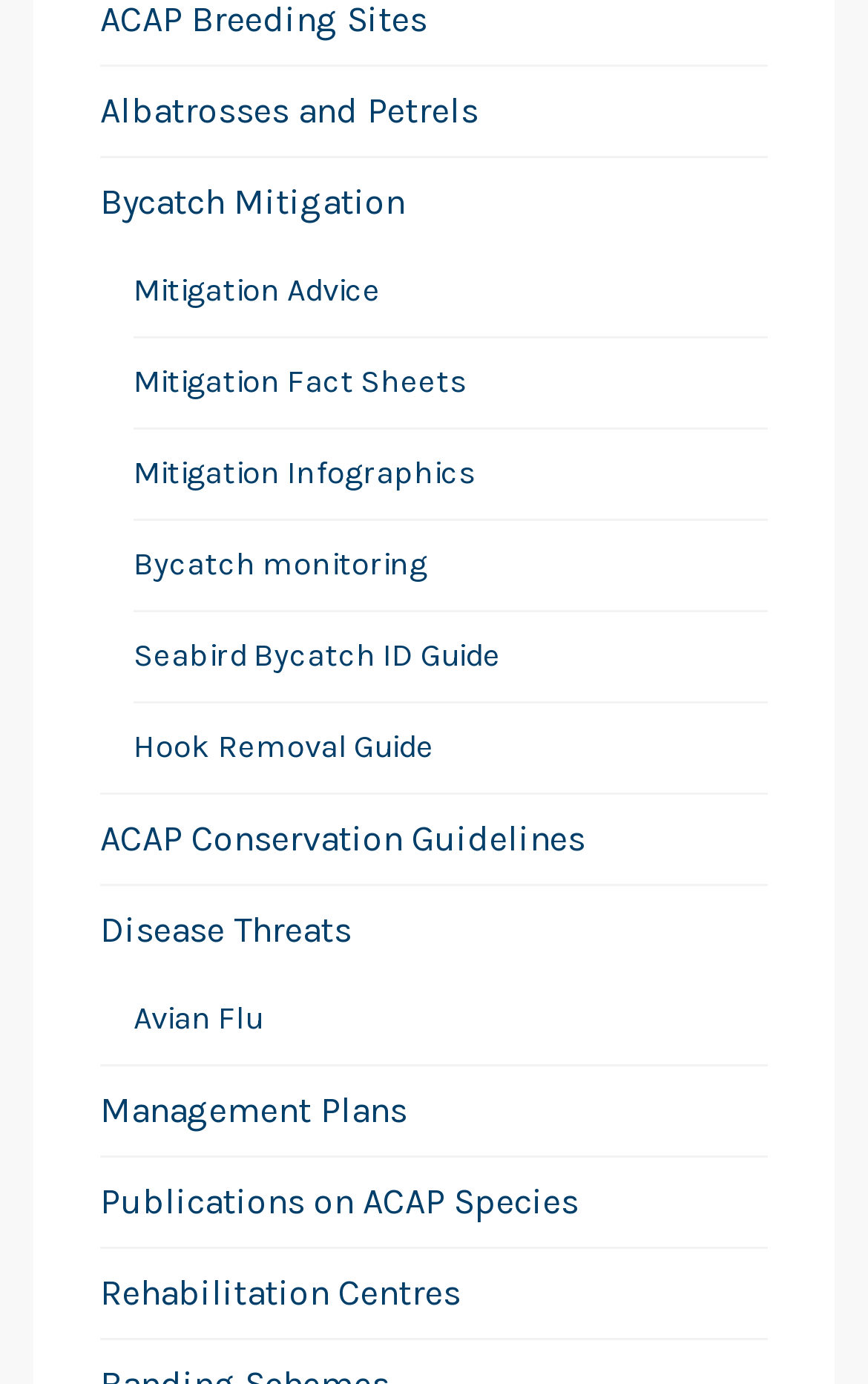How many links are related to disease?
Please look at the screenshot and answer in one word or a short phrase.

1